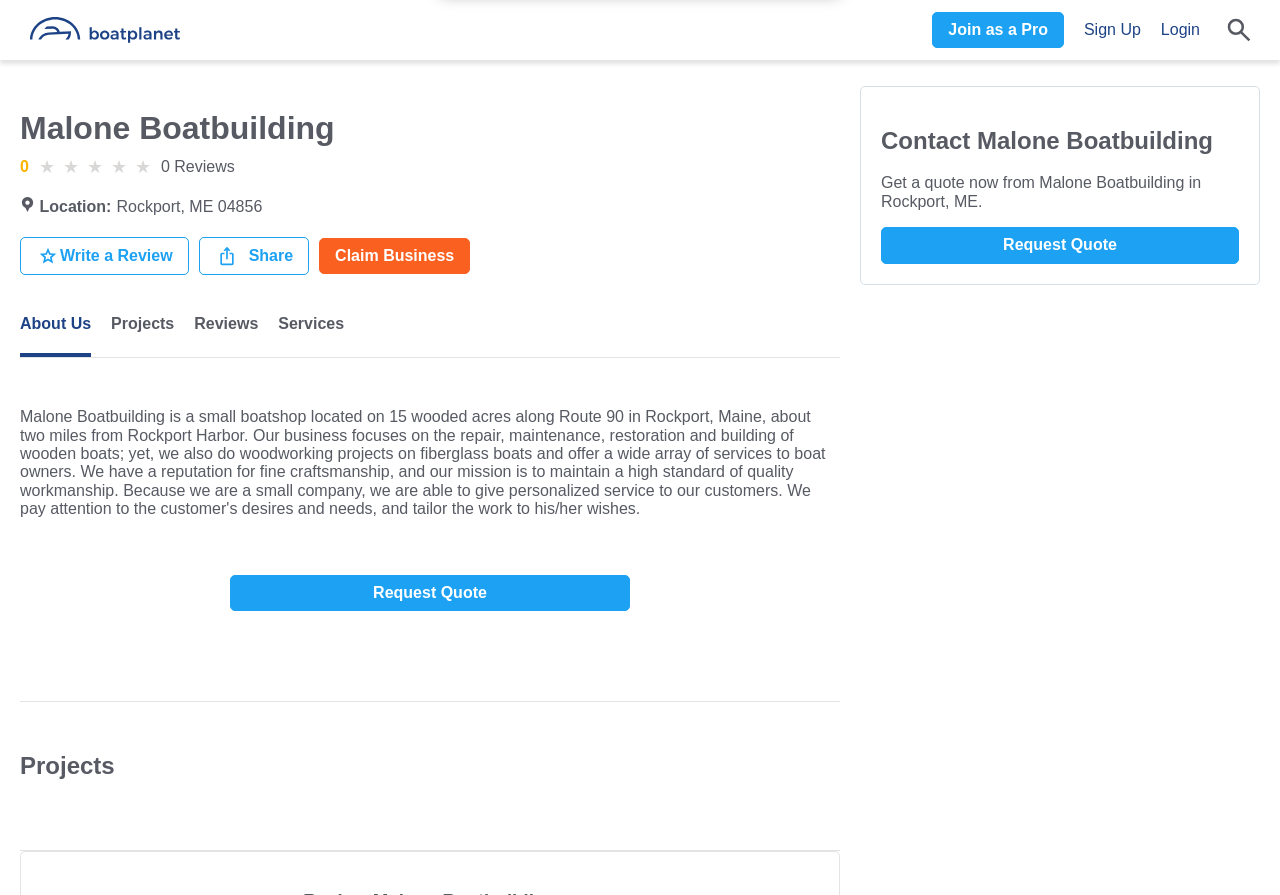Determine the bounding box coordinates for the region that must be clicked to execute the following instruction: "Click the 'About Us' link".

[0.016, 0.329, 0.071, 0.399]